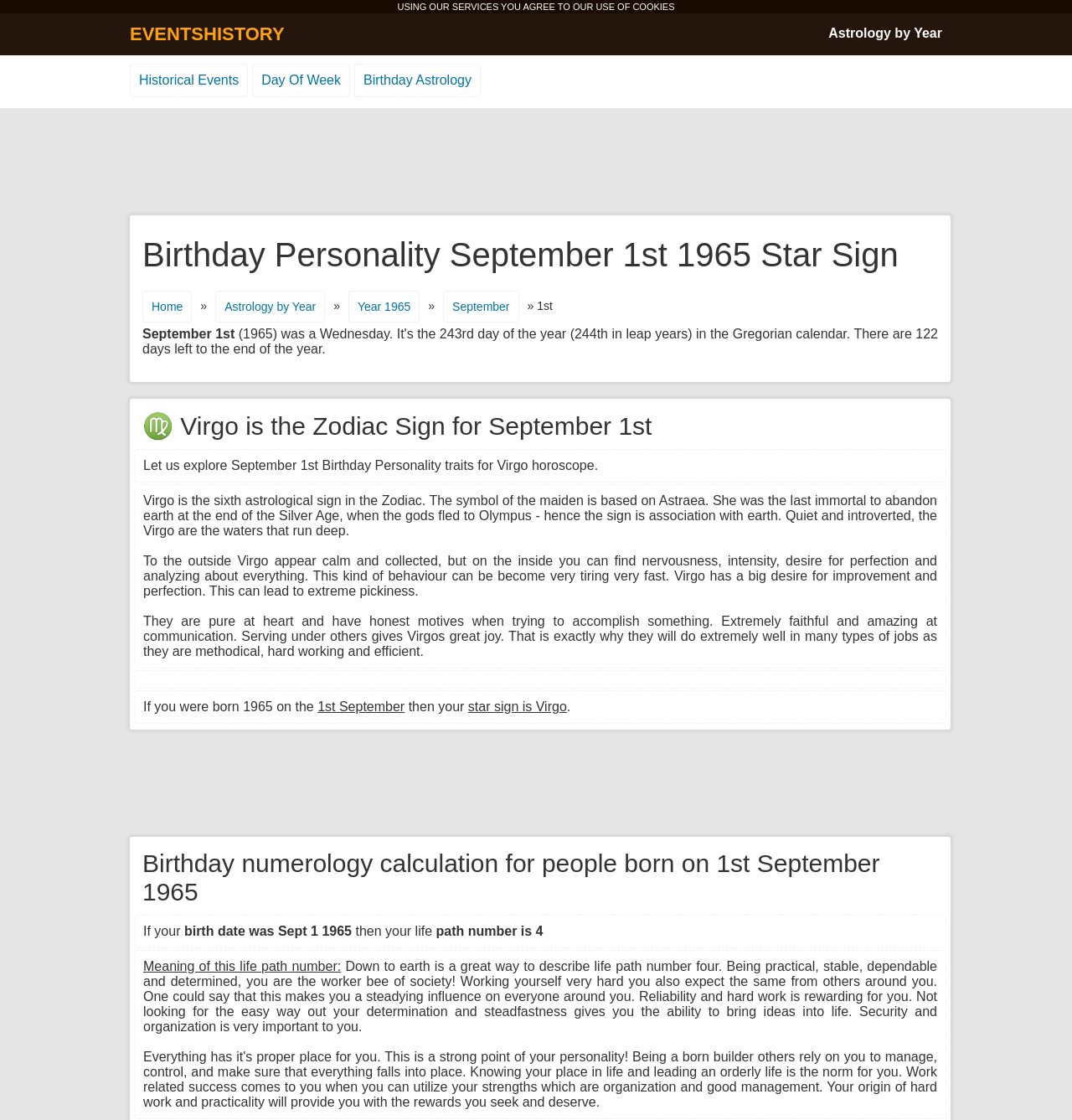Please identify the bounding box coordinates of the region to click in order to complete the given instruction: "Read about 'Birthday Astrology'". The coordinates should be four float numbers between 0 and 1, i.e., [left, top, right, bottom].

[0.33, 0.057, 0.448, 0.087]